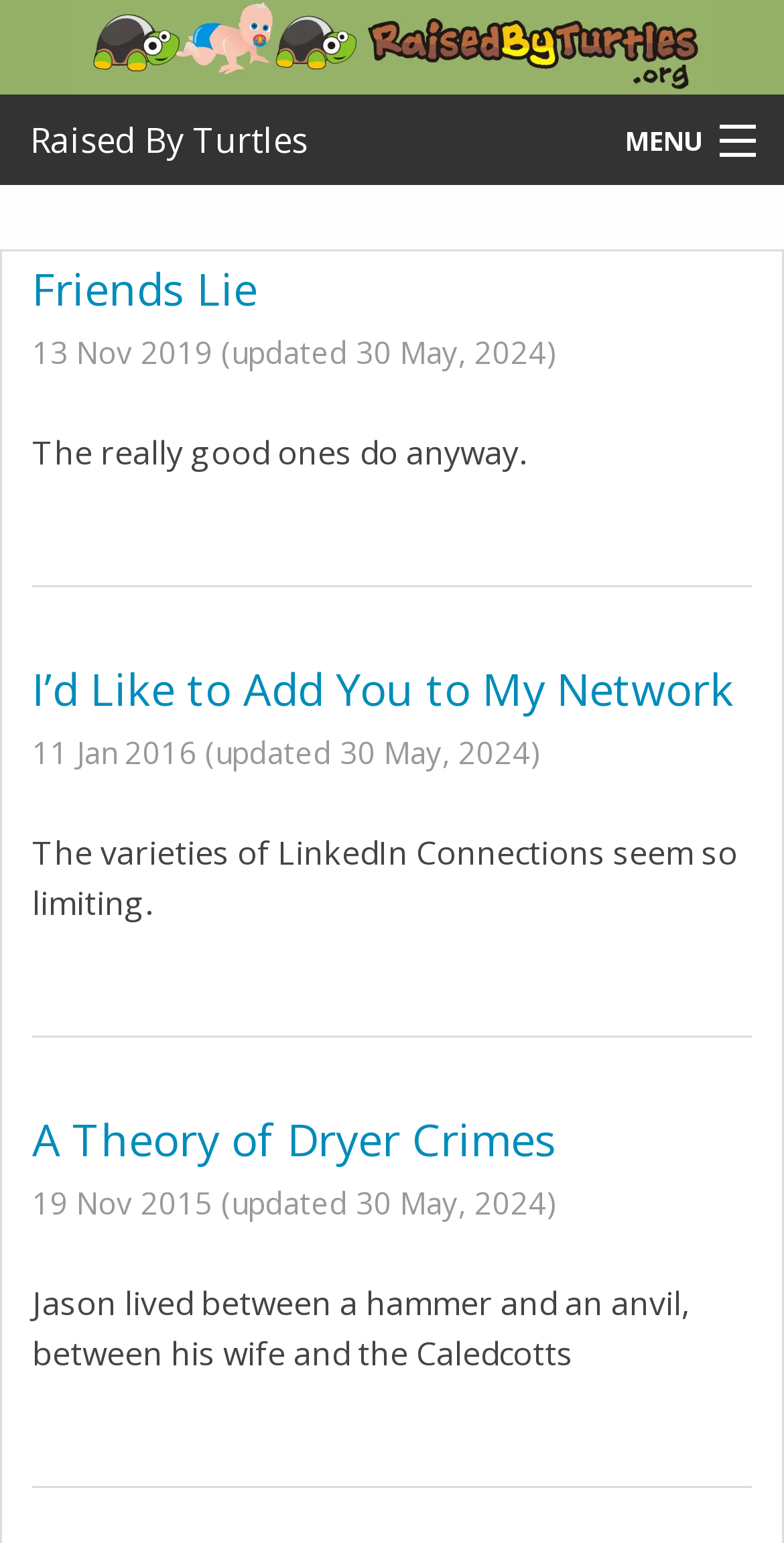What is the primary heading on this webpage?

Raised By Turtles